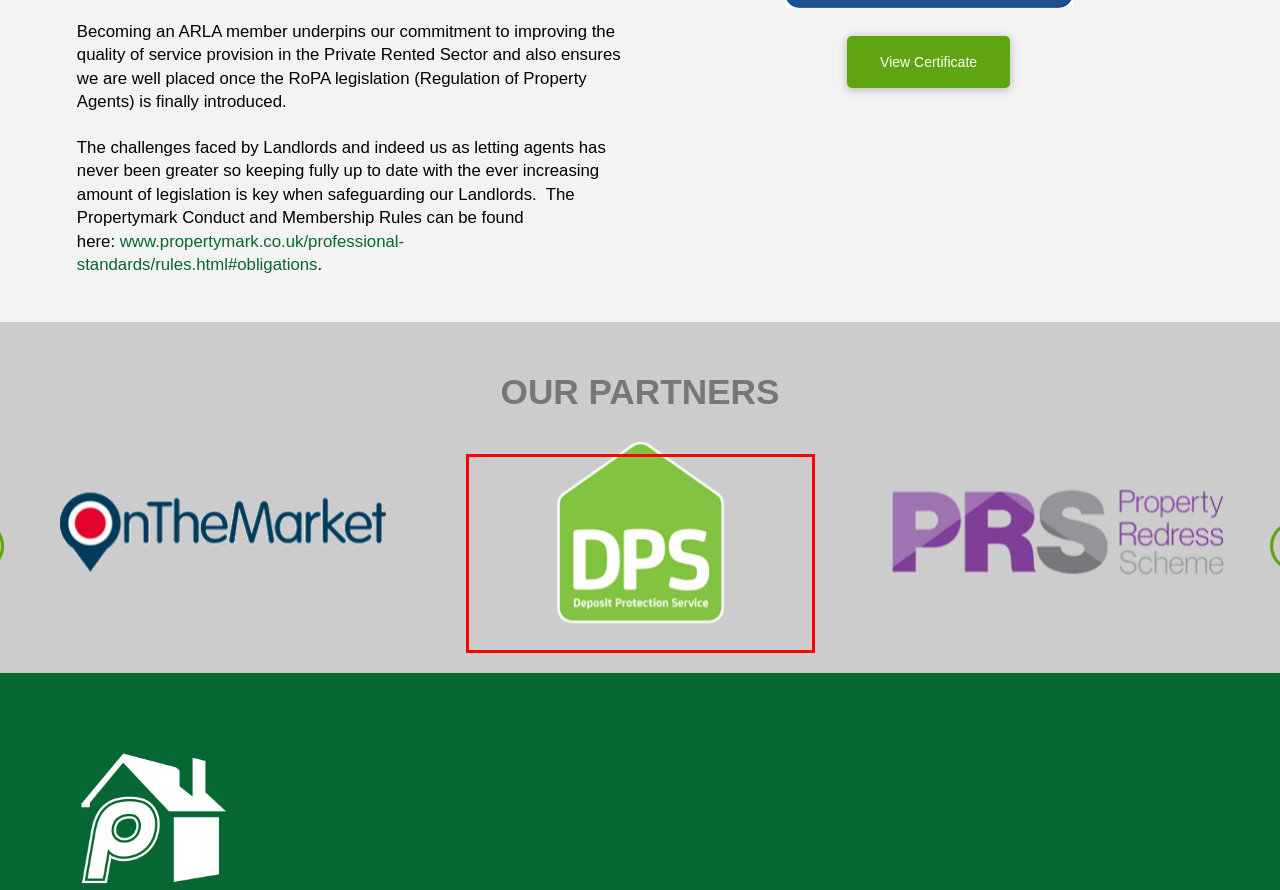Look at the screenshot of a webpage where a red rectangle bounding box is present. Choose the webpage description that best describes the new webpage after clicking the element inside the red bounding box. Here are the candidates:
A. Information Commissioner's Office (ICO)
B. Properties Archive - Property Lettings Keighley | Pure Lettings
C. News - Property Lettings Keighley | Pure Lettings
D. Just Move In | Home Setup Service | Digital Move Assistant
E. Reposit | No Deposit Renting | The UK's Best Deposit Alternative
F. Home Page
G. Surprisingly easy deposit protection
H. Membership rules, obligations and disciplinary | Propertymark

G